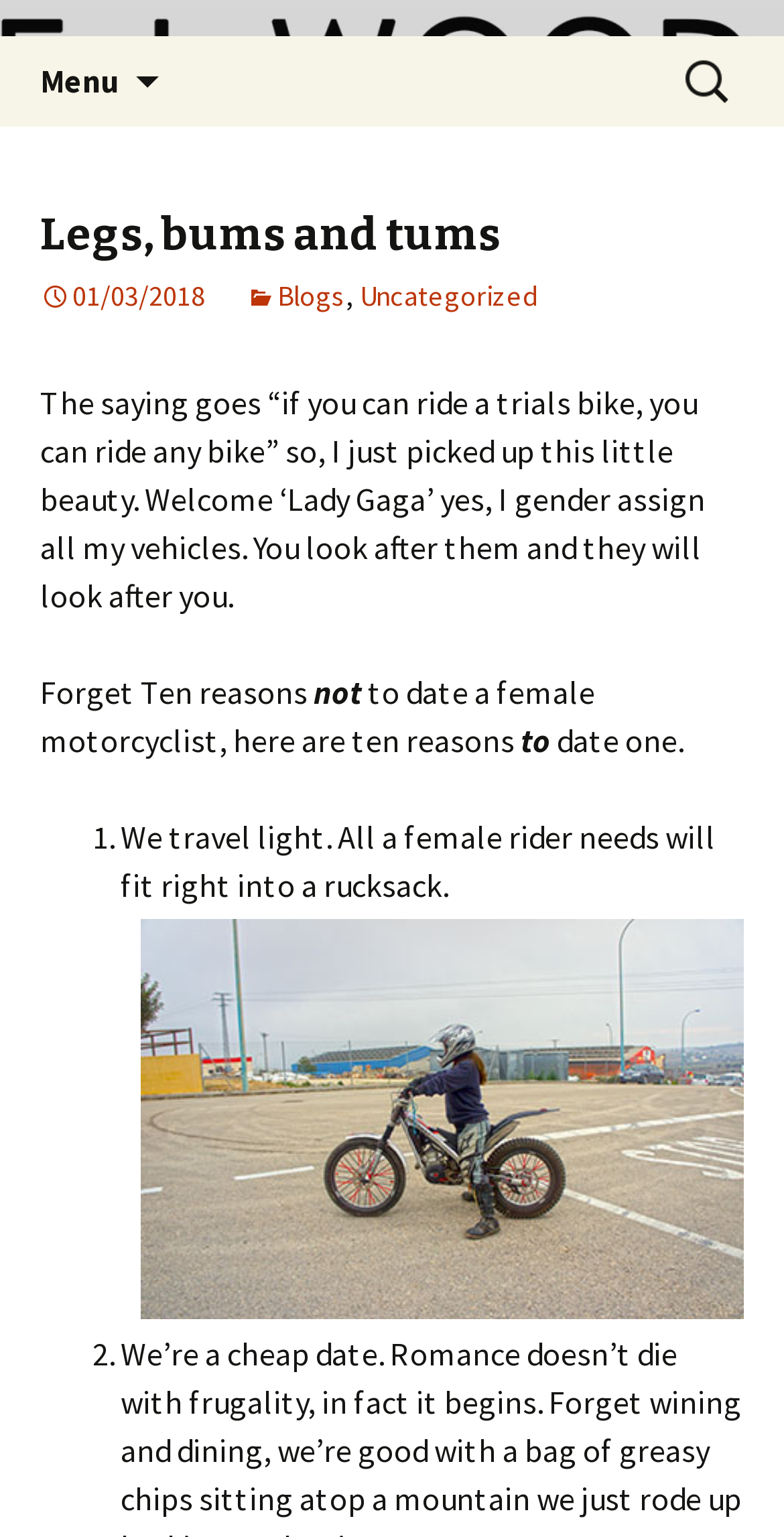Identify the bounding box for the given UI element using the description provided. Coordinates should be in the format (top-left x, top-left y, bottom-right x, bottom-right y) and must be between 0 and 1. Here is the description: parent_node: Menu

[0.0, 0.0, 1.0, 0.024]